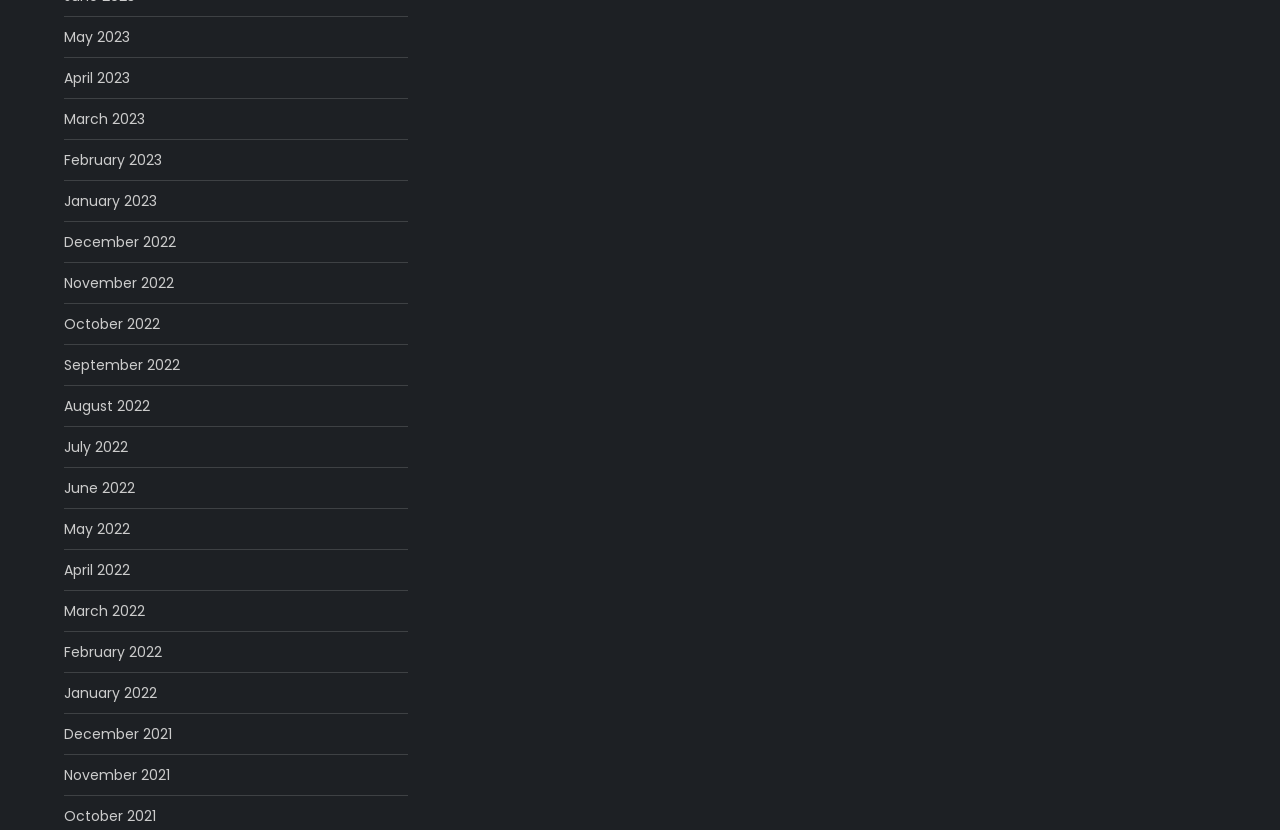Please indicate the bounding box coordinates of the element's region to be clicked to achieve the instruction: "view May 2023". Provide the coordinates as four float numbers between 0 and 1, i.e., [left, top, right, bottom].

[0.05, 0.029, 0.102, 0.061]